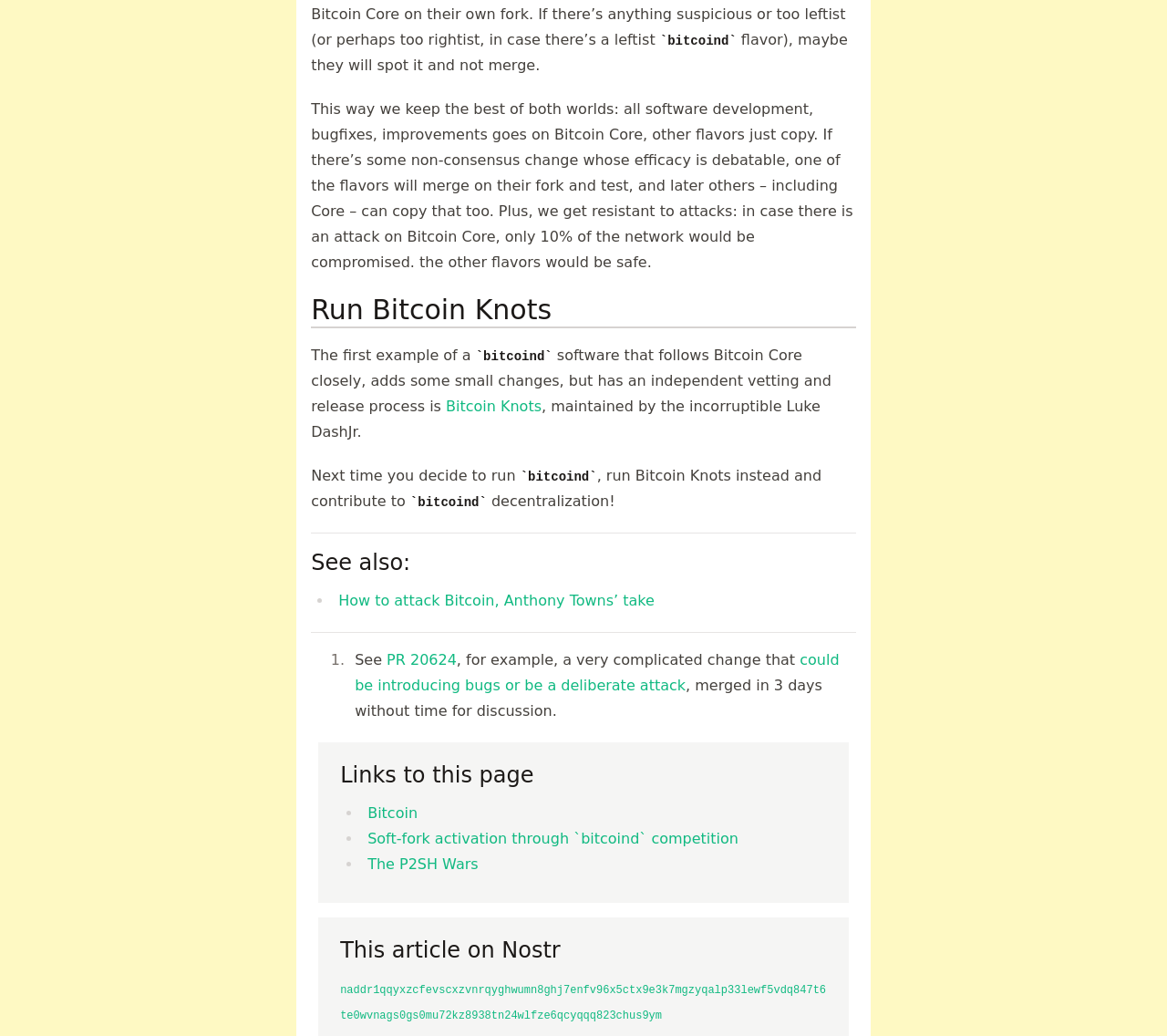Highlight the bounding box of the UI element that corresponds to this description: "The P2SH Wars".

[0.315, 0.826, 0.41, 0.842]